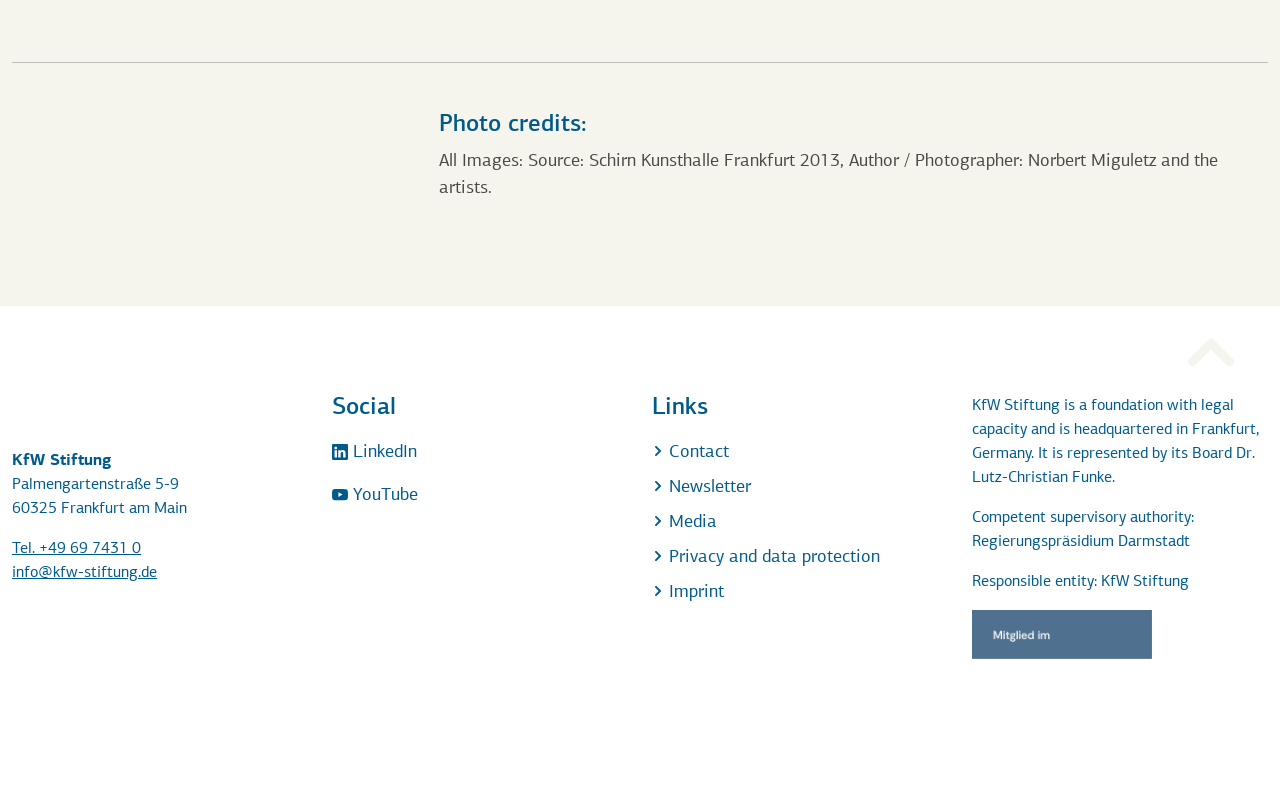Find the bounding box coordinates of the area to click in order to follow the instruction: "View the YouTube channel".

[0.259, 0.607, 0.491, 0.641]